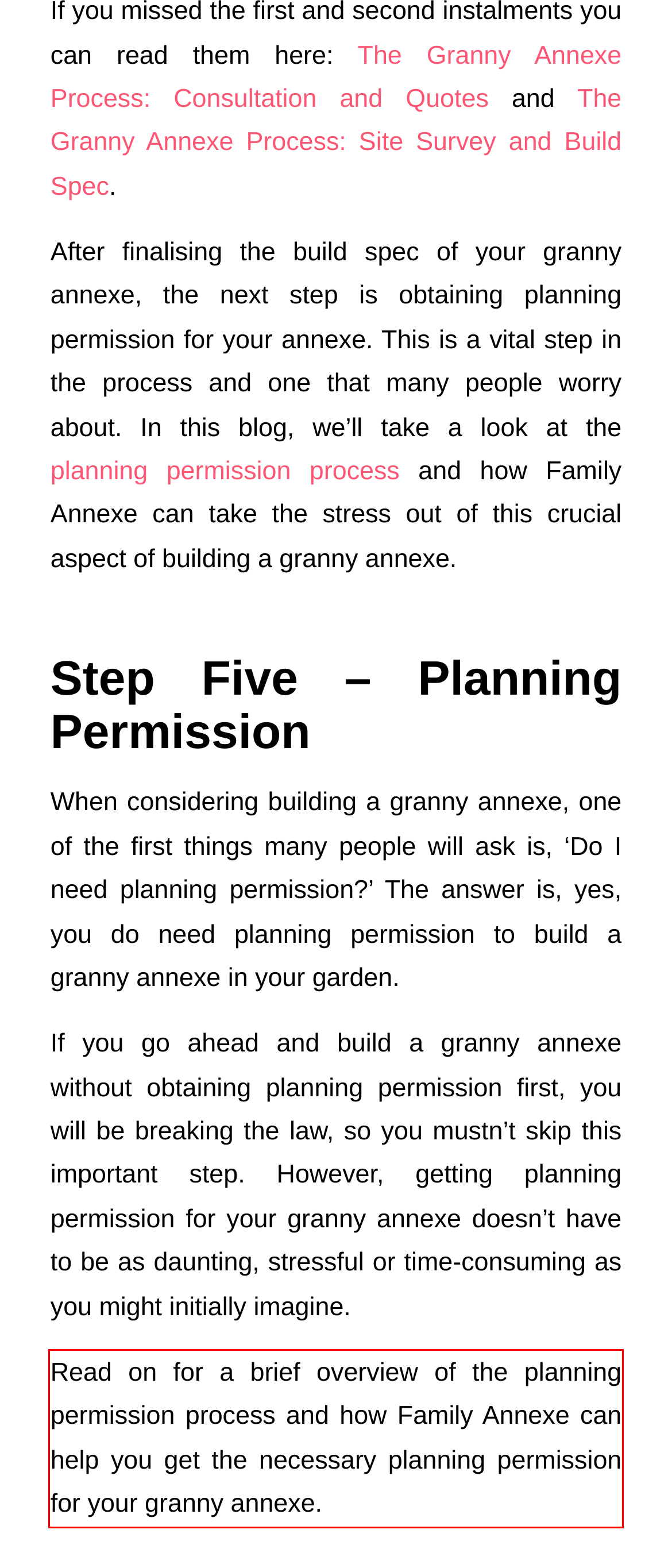Analyze the webpage screenshot and use OCR to recognize the text content in the red bounding box.

Read on for a brief overview of the planning permission process and how Family Annexe can help you get the necessary planning permission for your granny annexe.